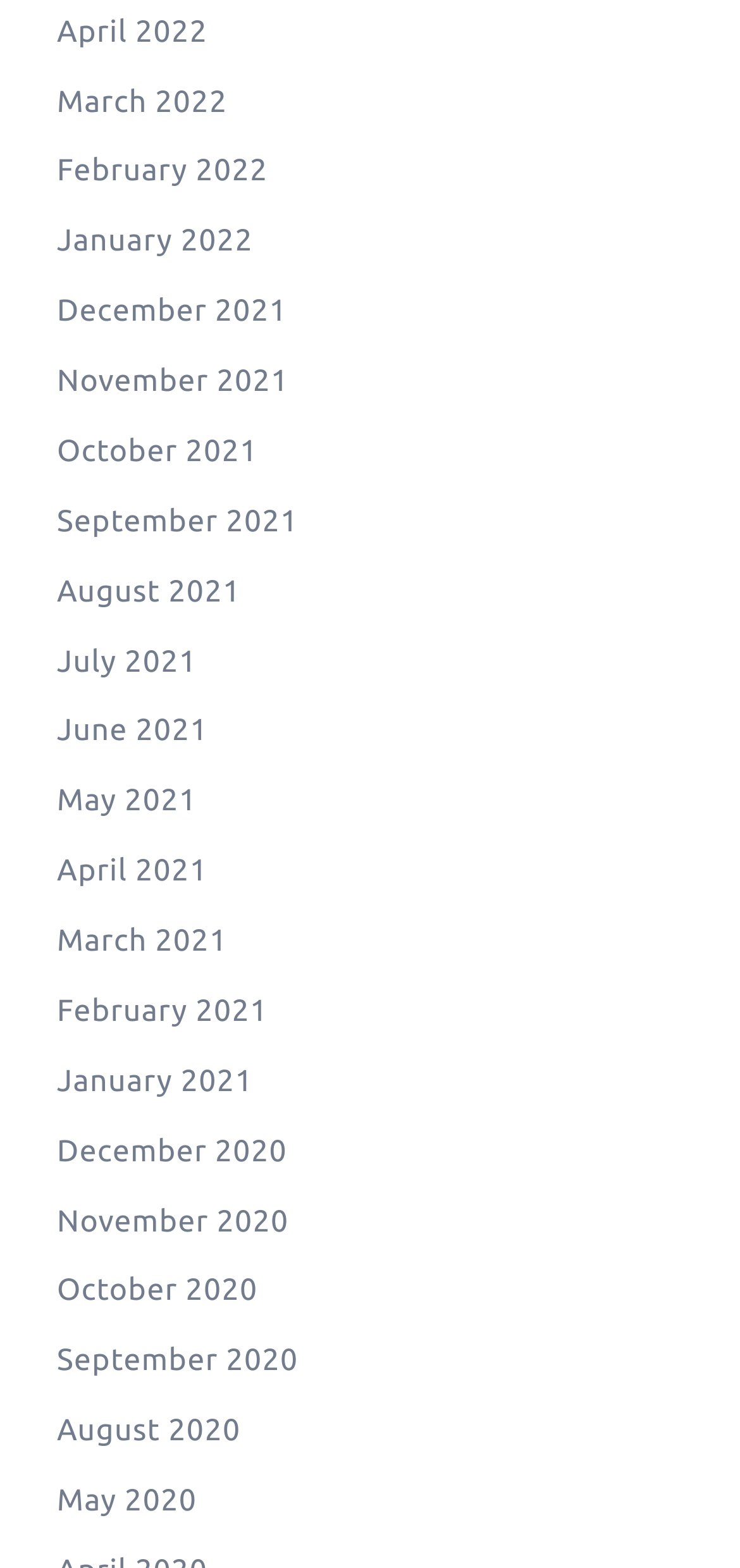How many years are represented in the list of months?
Please look at the screenshot and answer using one word or phrase.

3